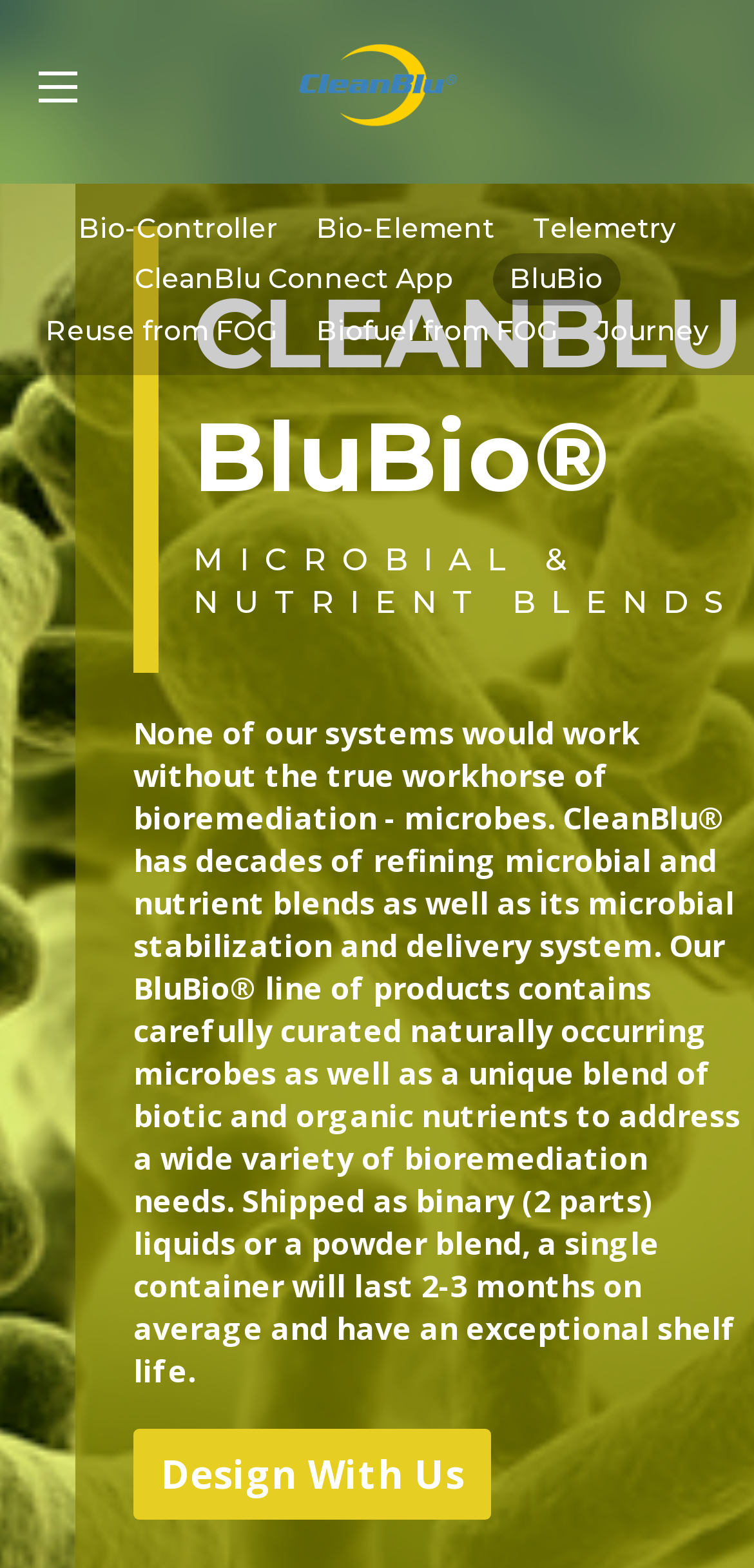What is the main product line of CleanBlu?
Refer to the image and provide a one-word or short phrase answer.

BluBio